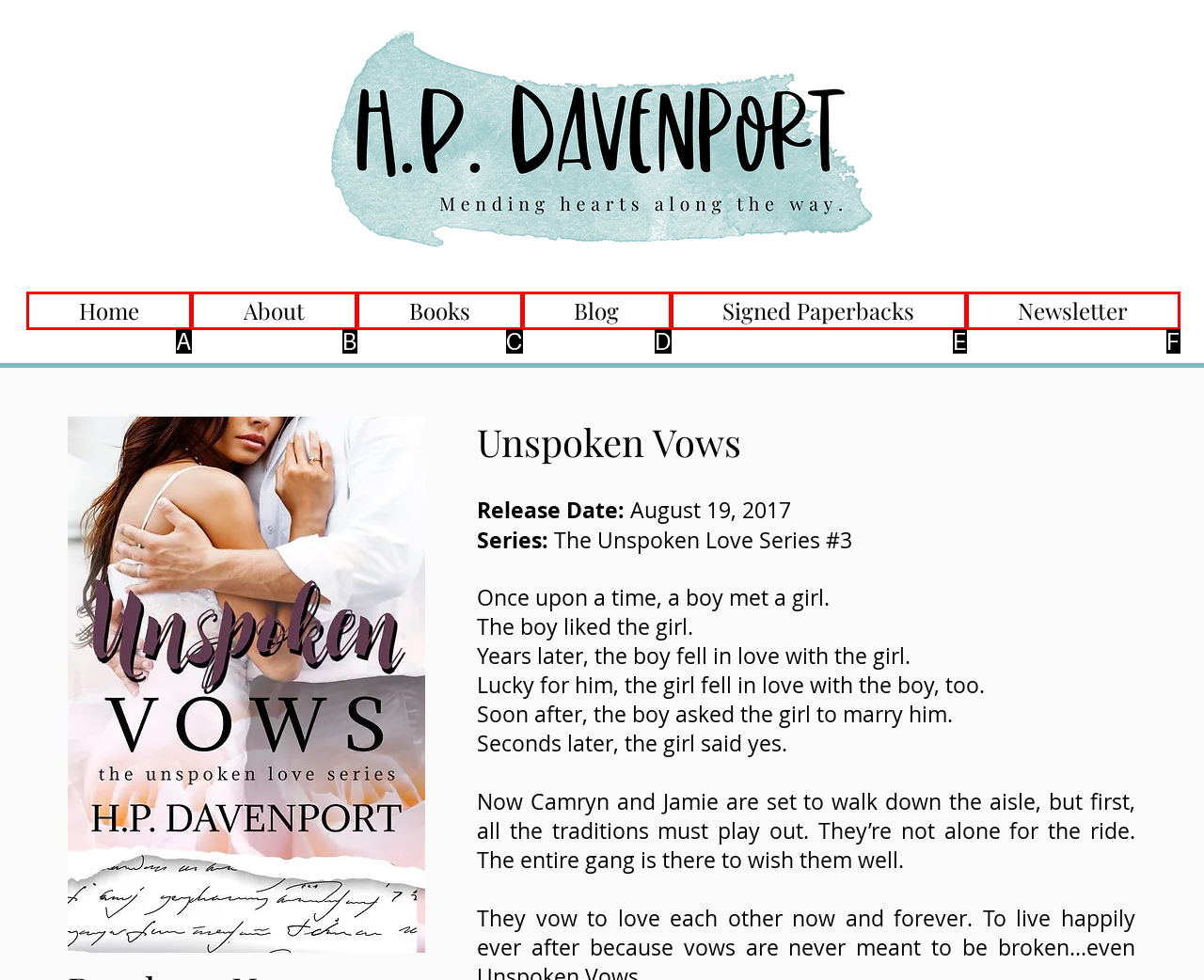Please determine which option aligns with the description: Signed Paperbacks. Respond with the option’s letter directly from the available choices.

E